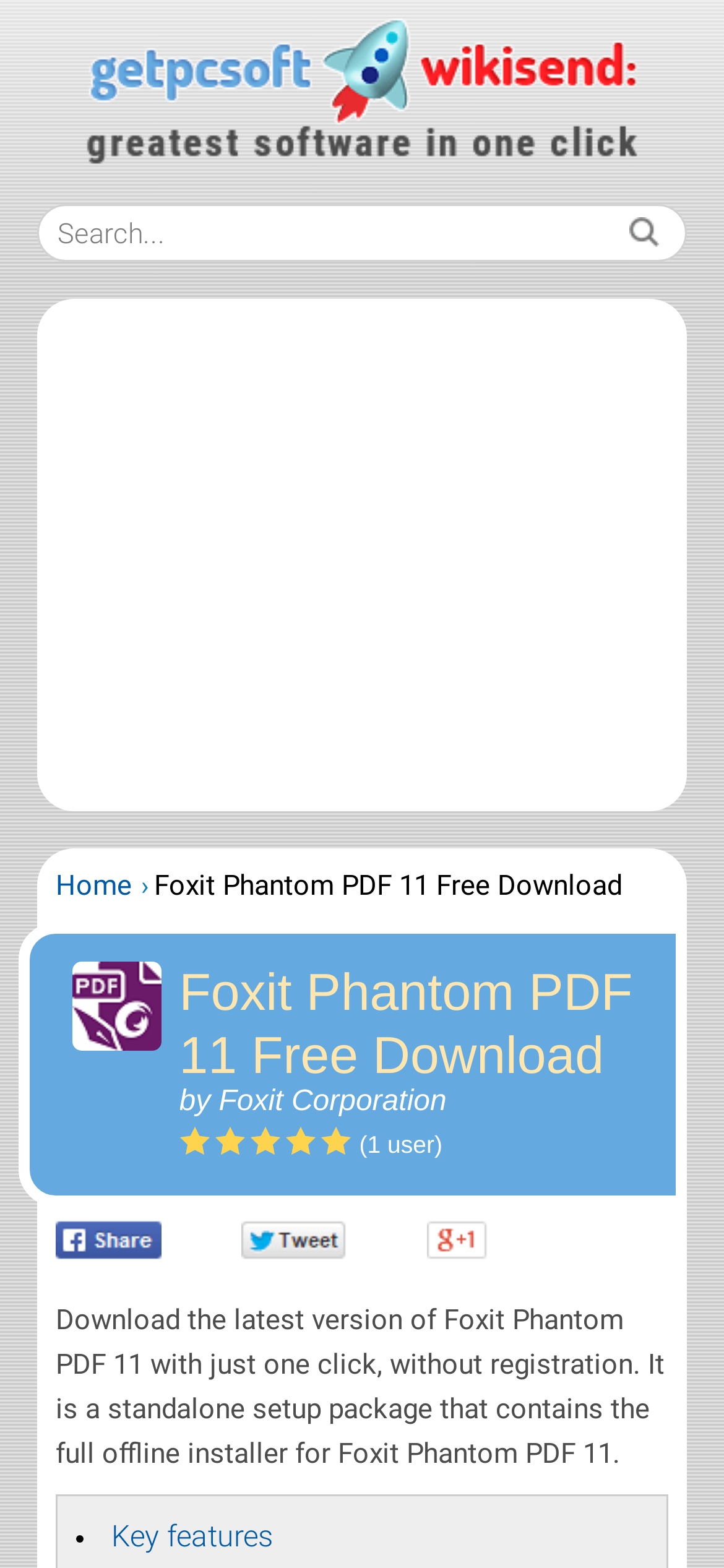Extract the main heading from the webpage content.

Foxit Phantom PDF 11 Free Download